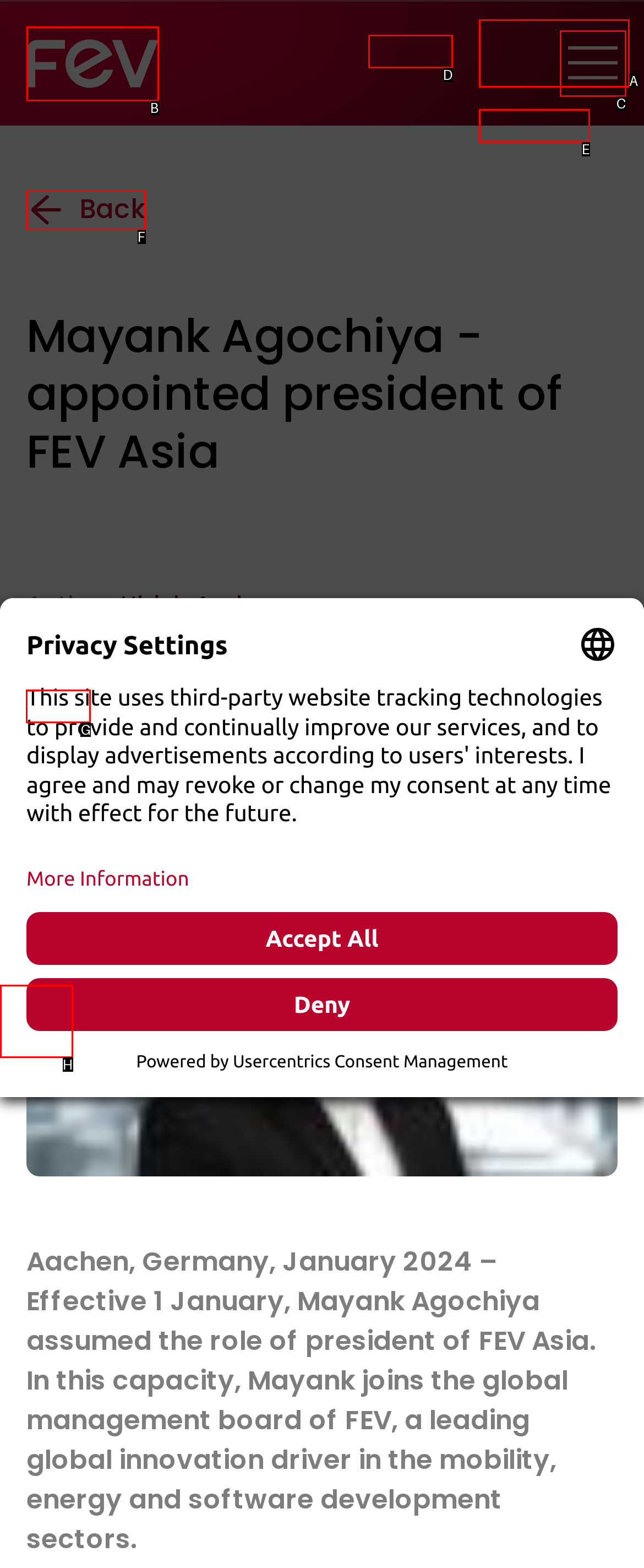Choose the HTML element you need to click to achieve the following task: Read the press release
Respond with the letter of the selected option from the given choices directly.

G